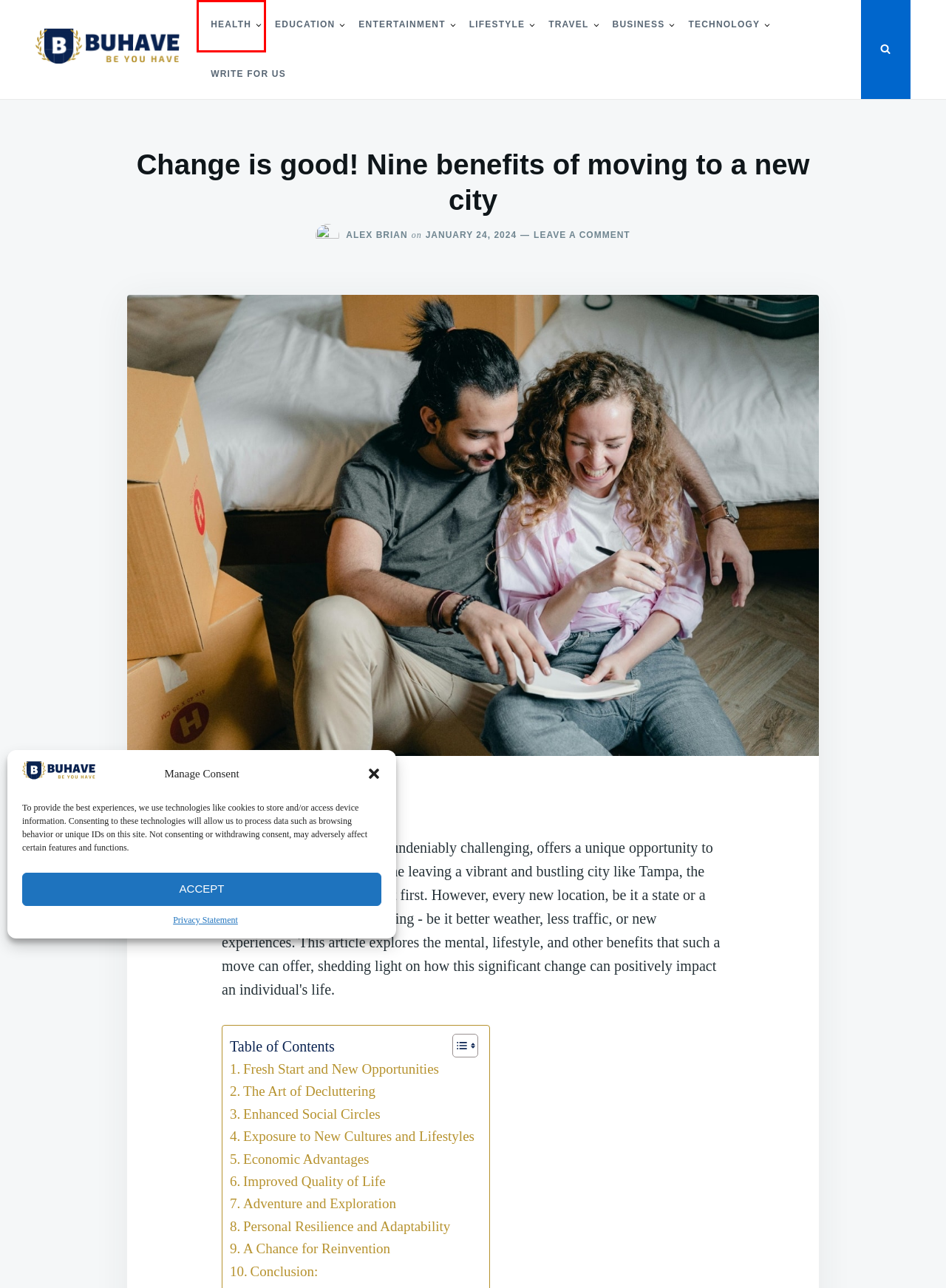Review the screenshot of a webpage that includes a red bounding box. Choose the most suitable webpage description that matches the new webpage after clicking the element within the red bounding box. Here are the candidates:
A. Entertainment | BUHAVE
B. Technology | BUHAVE
C. Education | BUHAVE
D. Health | BUHAVE
E. Write for us | Health, Lifestyle, Fashion, & Education
F. Alex Brian, Author at BUHAVE
G. BUHAVE
H. Travel | BUHAVE

D